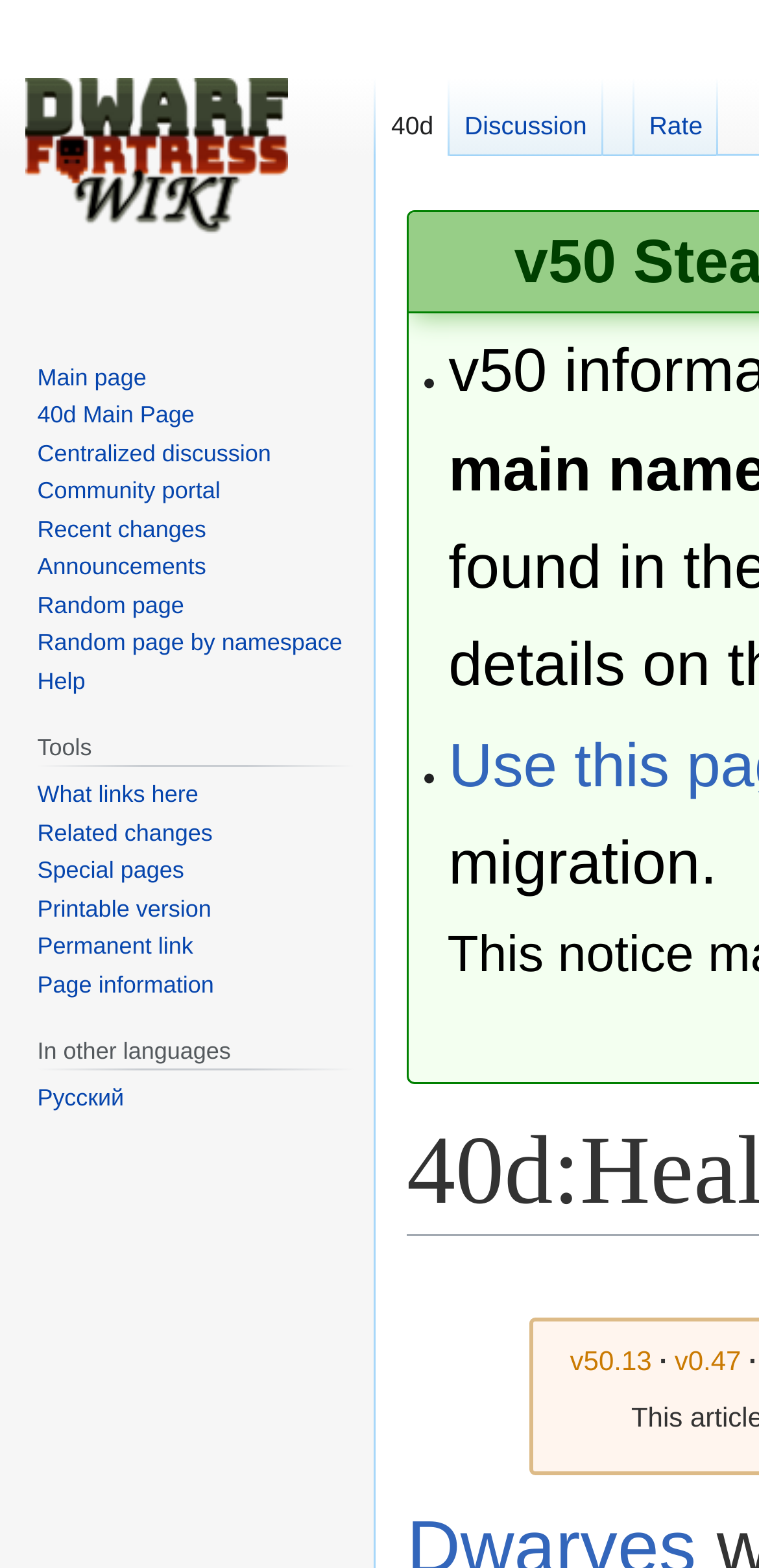Pinpoint the bounding box coordinates of the clickable element to carry out the following instruction: "View recent changes."

[0.049, 0.329, 0.272, 0.346]